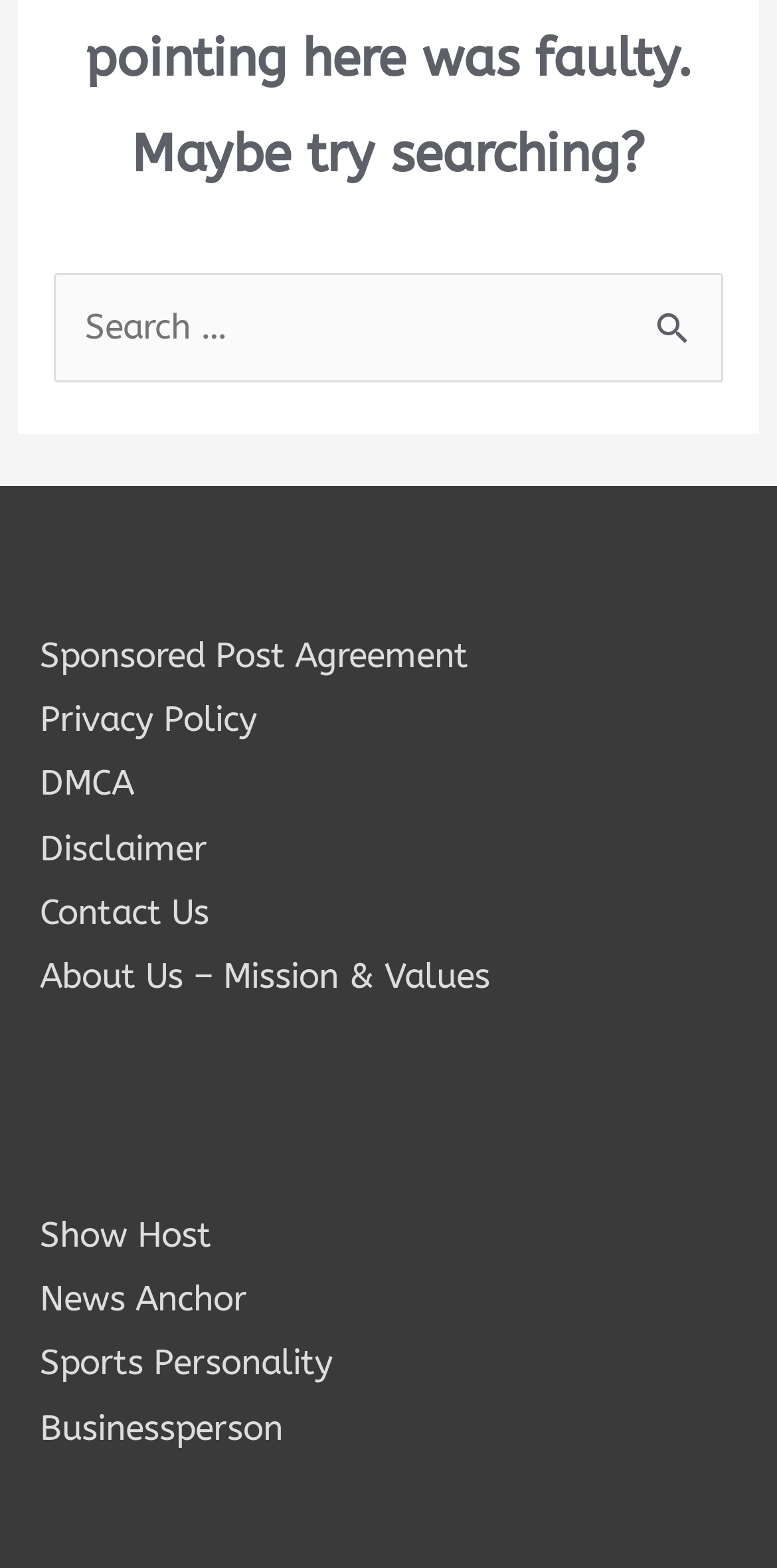Extract the bounding box coordinates of the UI element described by: "Sponsored Post Agreement". The coordinates should include four float numbers ranging from 0 to 1, e.g., [left, top, right, bottom].

[0.051, 0.405, 0.603, 0.432]